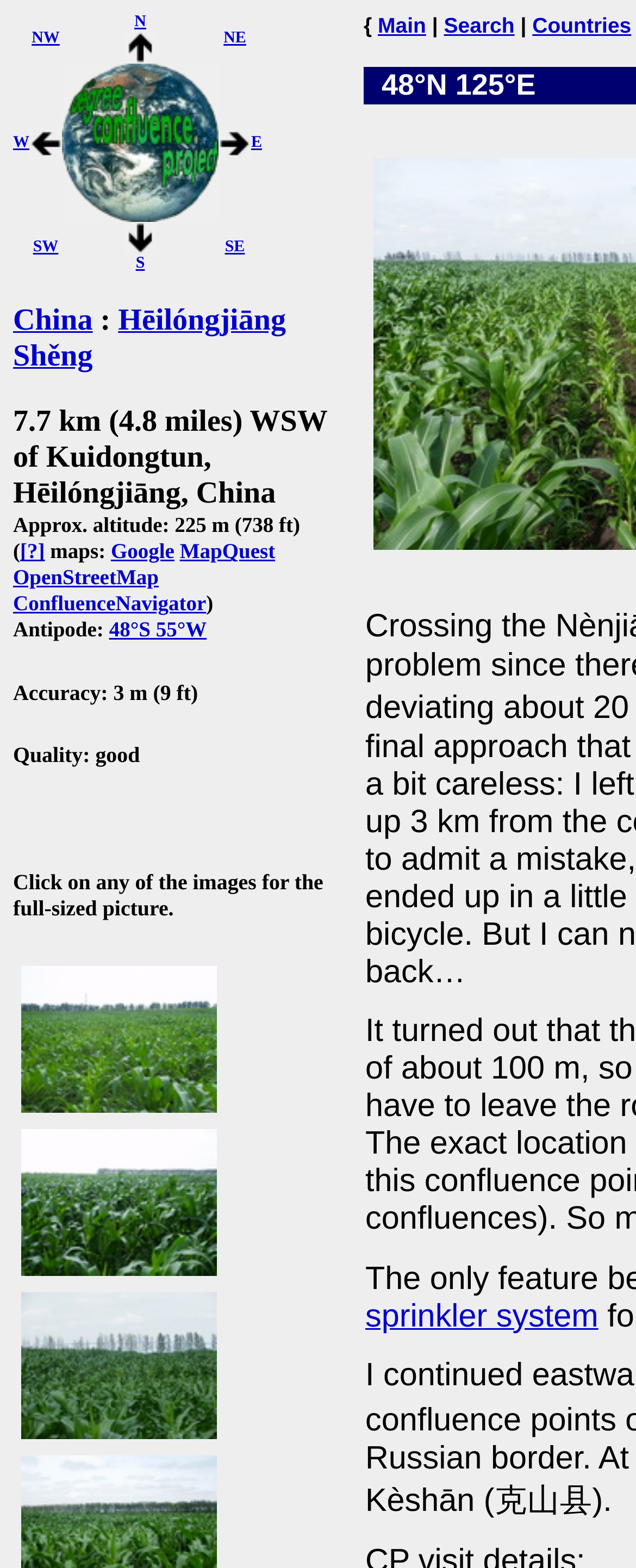Please find the bounding box coordinates (top-left x, top-left y, bottom-right x, bottom-right y) in the screenshot for the UI element described as follows: MapQuest

[0.283, 0.344, 0.433, 0.359]